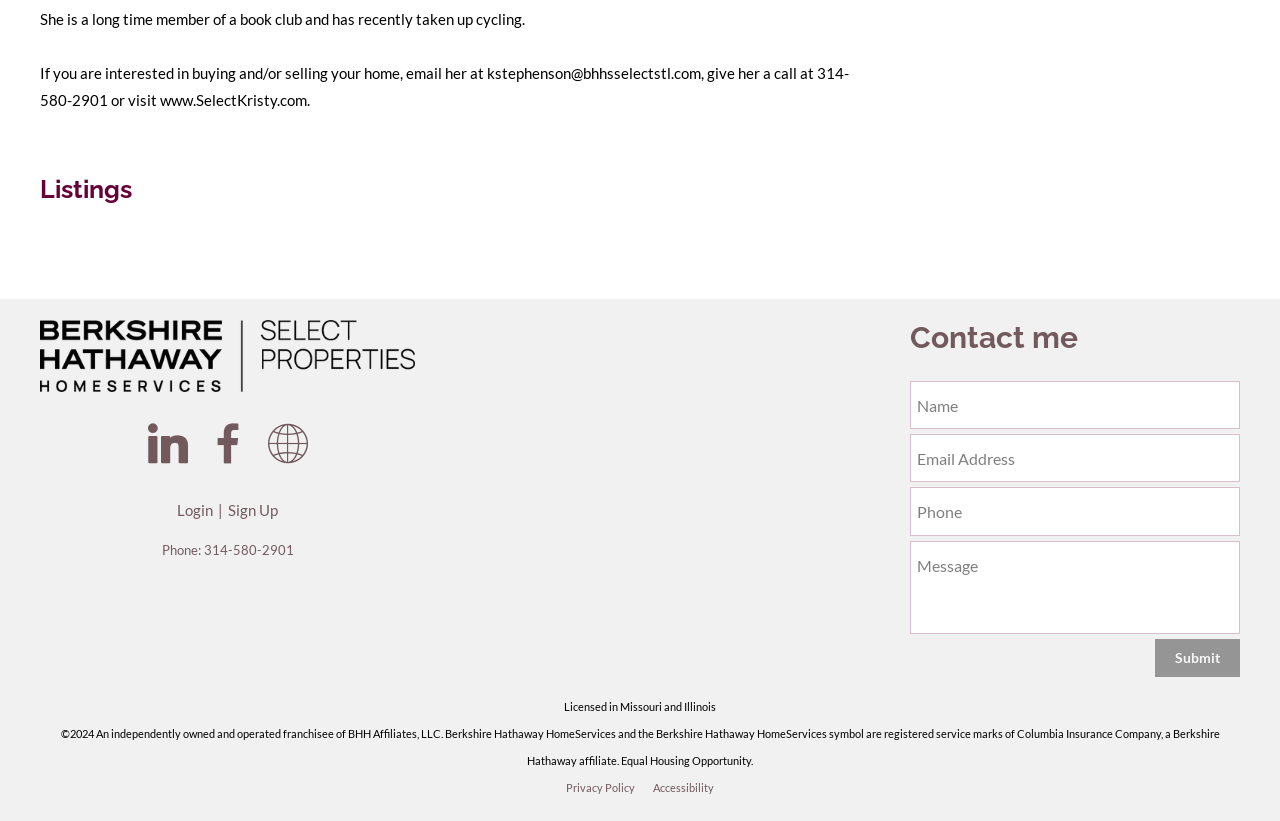How many social media platforms can Kristy be visited on?
Refer to the image and answer the question using a single word or phrase.

3